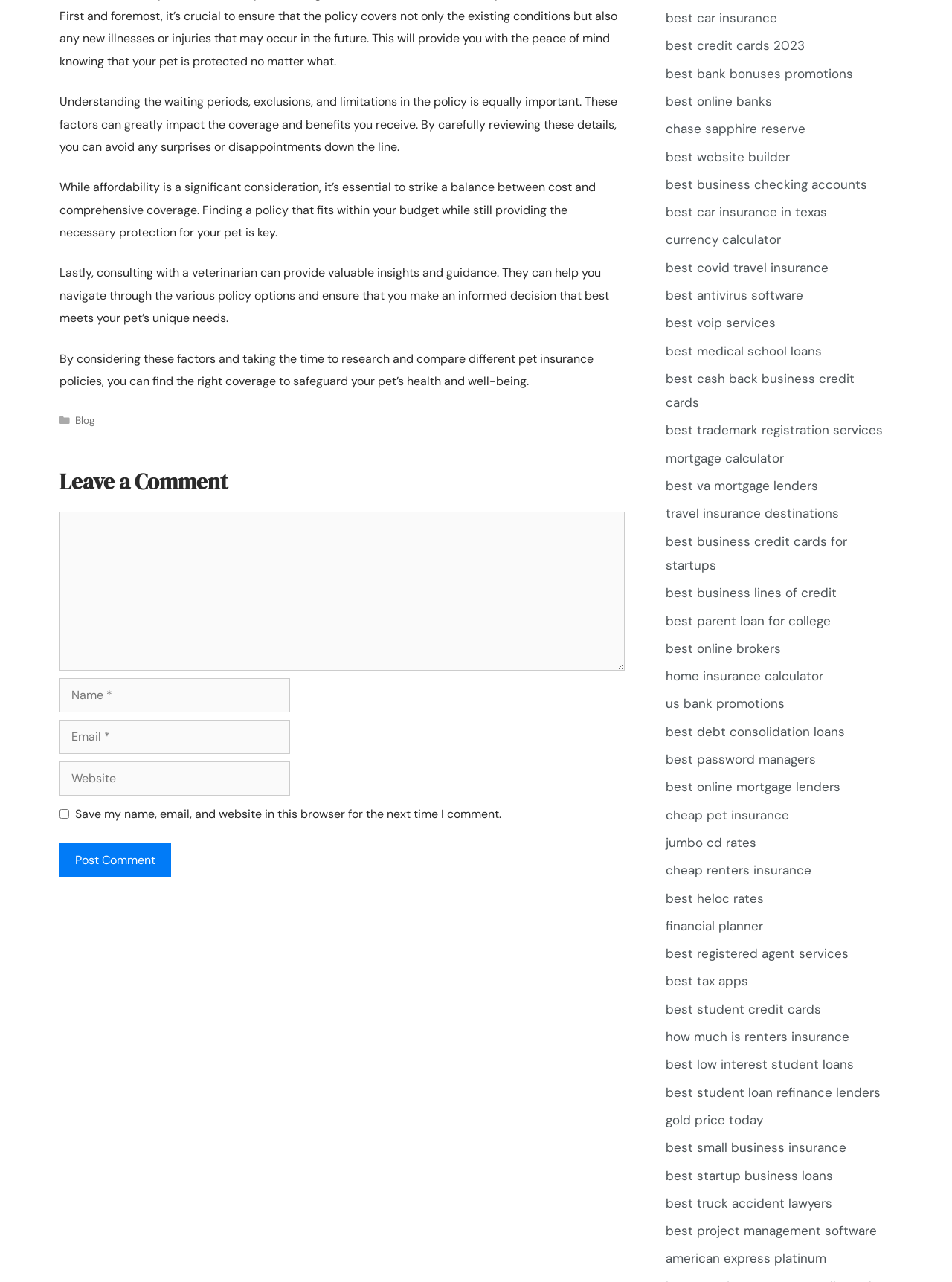What is the benefit of consulting with a veterinarian?
Please provide a comprehensive answer based on the visual information in the image.

According to the article, consulting with a veterinarian can provide valuable insights and guidance when choosing a pet insurance policy. This suggests that veterinarians have expertise and knowledge that can help users make an informed decision about their pet's insurance needs.